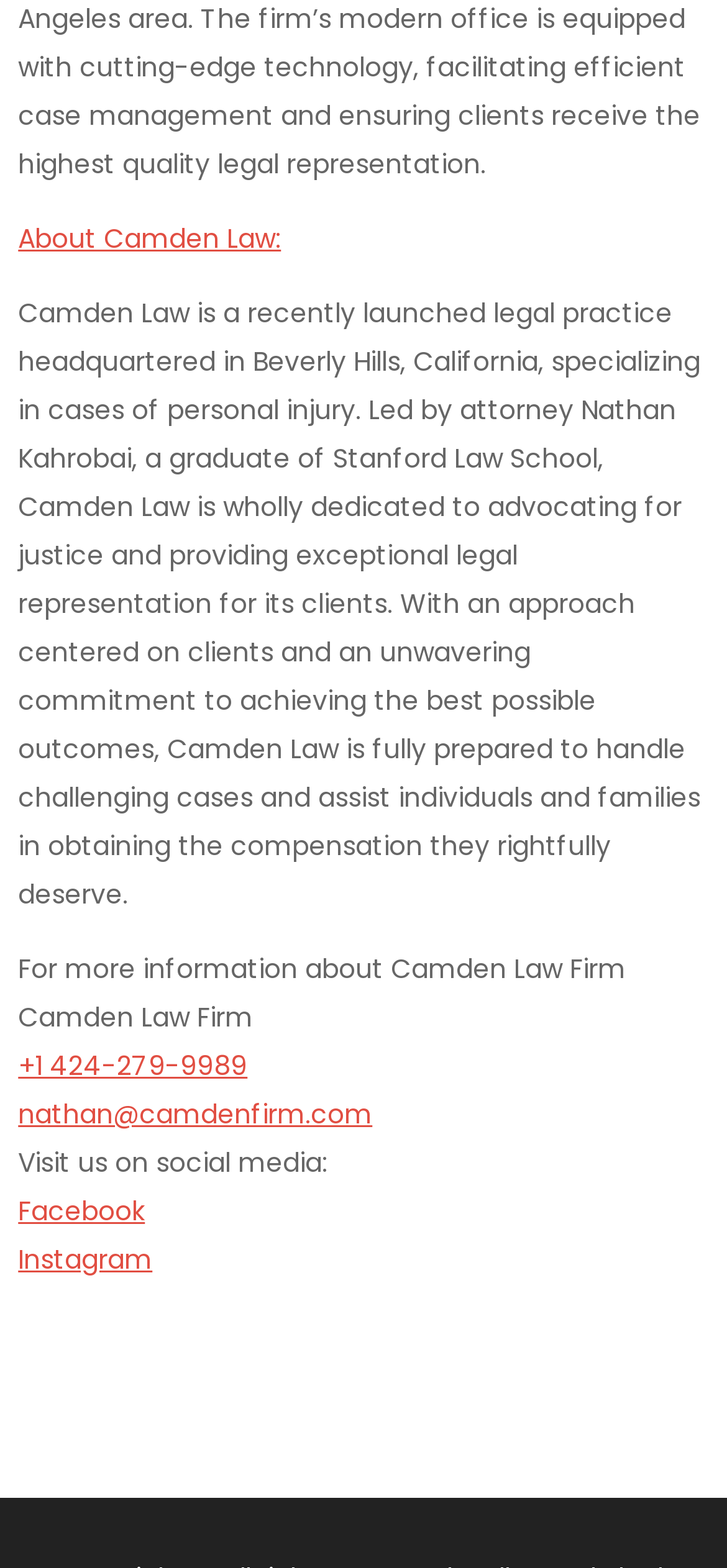Provide a single word or phrase to answer the given question: 
What social media platforms does Camden Law have?

Facebook and Instagram